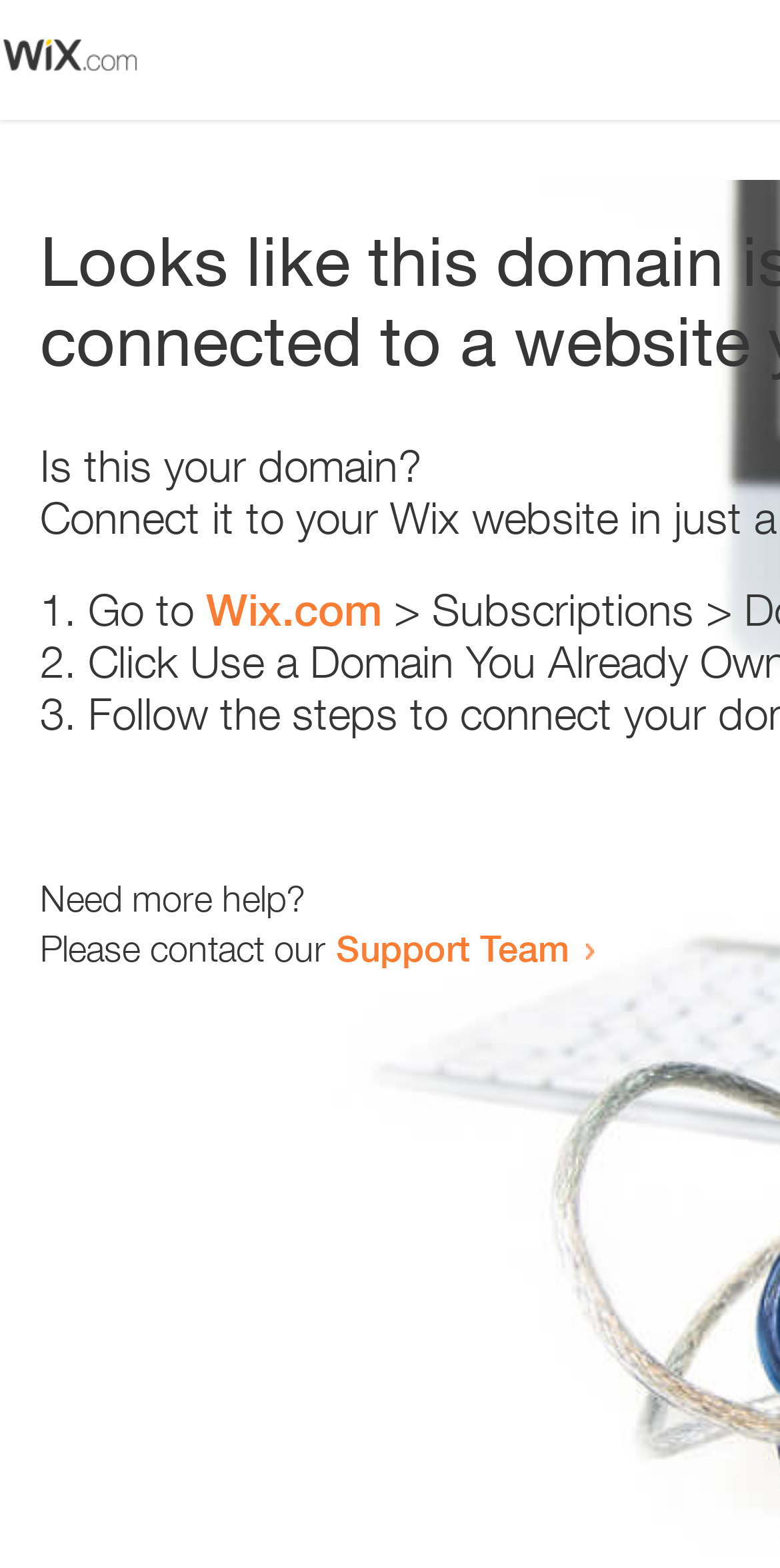Provide your answer in a single word or phrase: 
How many sentences are there in the main text?

3